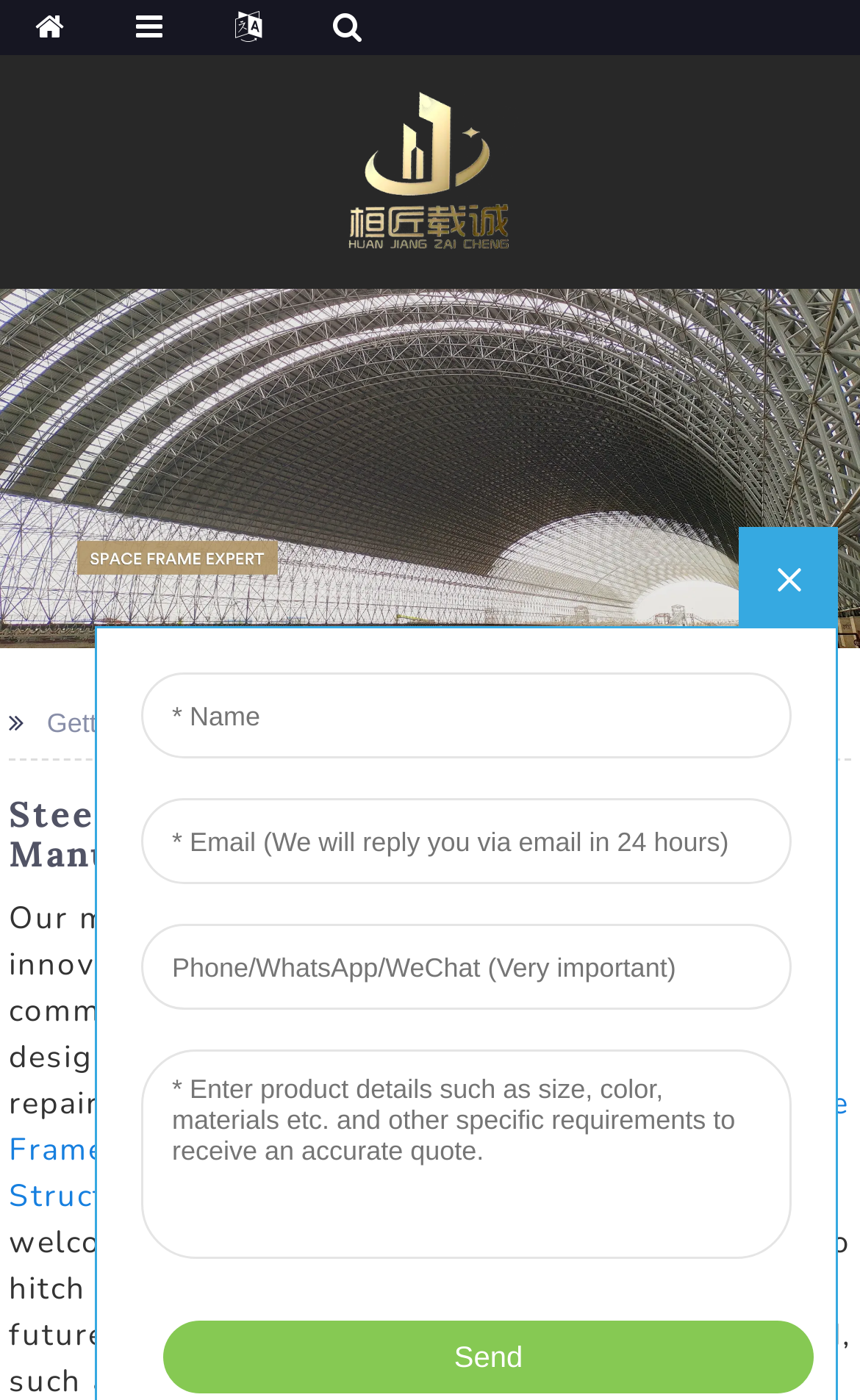Reply to the question with a brief word or phrase: What is the purpose of the company?

To promote sustainable development